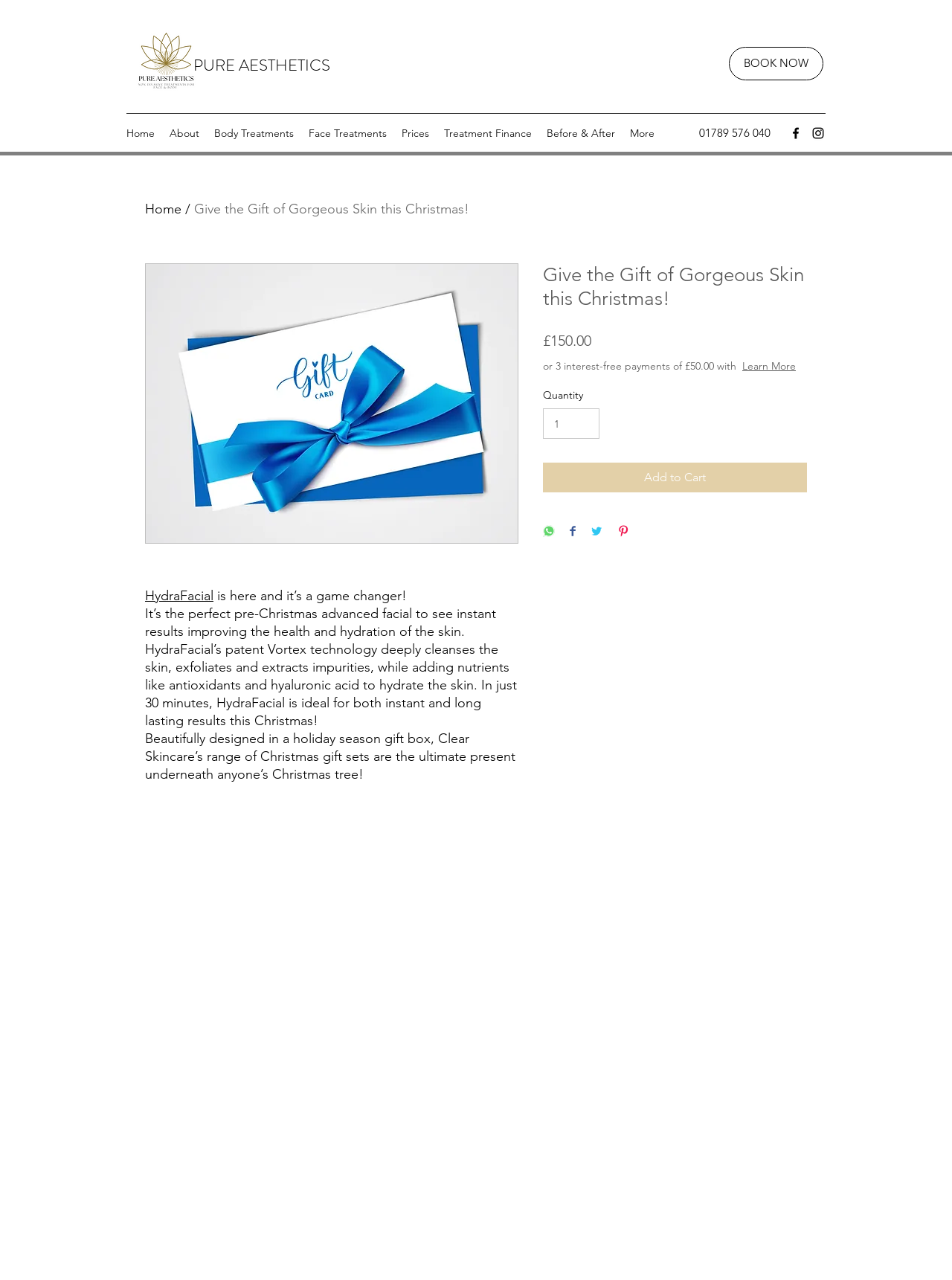By analyzing the image, answer the following question with a detailed response: What is the phone number displayed on the webpage?

I found the phone number by looking at the static text element with the content '01789 576 040' located at the top right corner of the webpage.